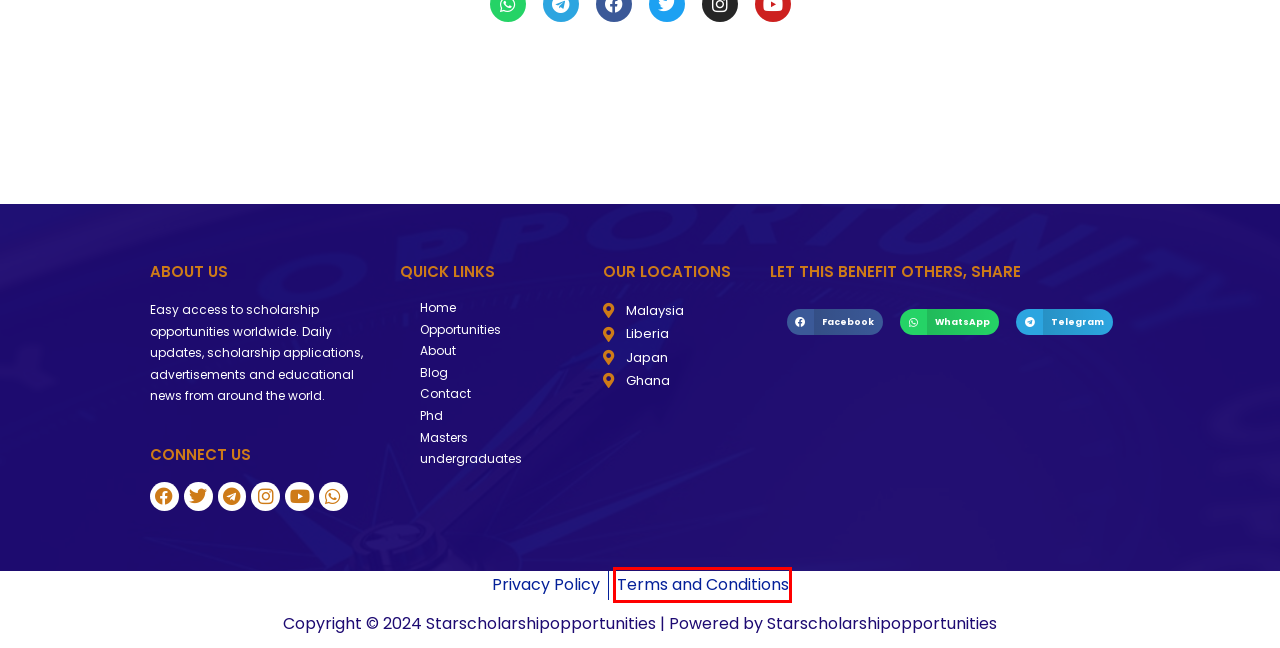With the provided screenshot showing a webpage and a red bounding box, determine which webpage description best fits the new page that appears after clicking the element inside the red box. Here are the options:
A. Privacy Policy – Starscholarshipopportunities
B. Opportunities – Starscholarshipopportunities
C. How to apply for Chinese Student Visa? – Starscholarshipopportunities
D. Terms and Conditions – Starscholarshipopportunities
E. Masters – Starscholarshipopportunities
F. Japan New Entry on Foreign Students Update Starscholarshipopportunities
G. Yale University Scholarships 2023 Study In The USA
H. About – Starscholarshipopportunities

D